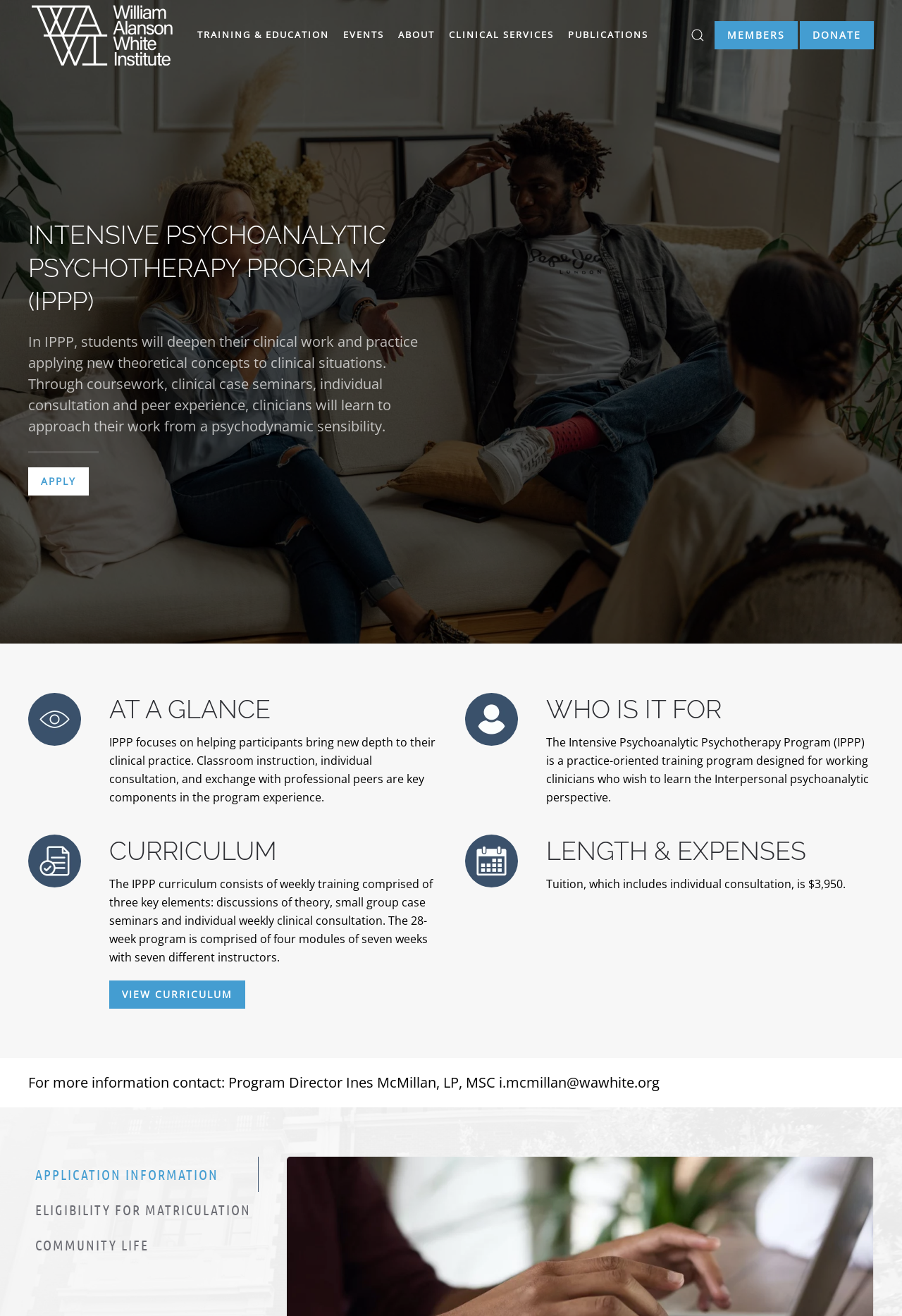Who is the program director of IPPP?
Refer to the image and respond with a one-word or short-phrase answer.

Ines McMillan